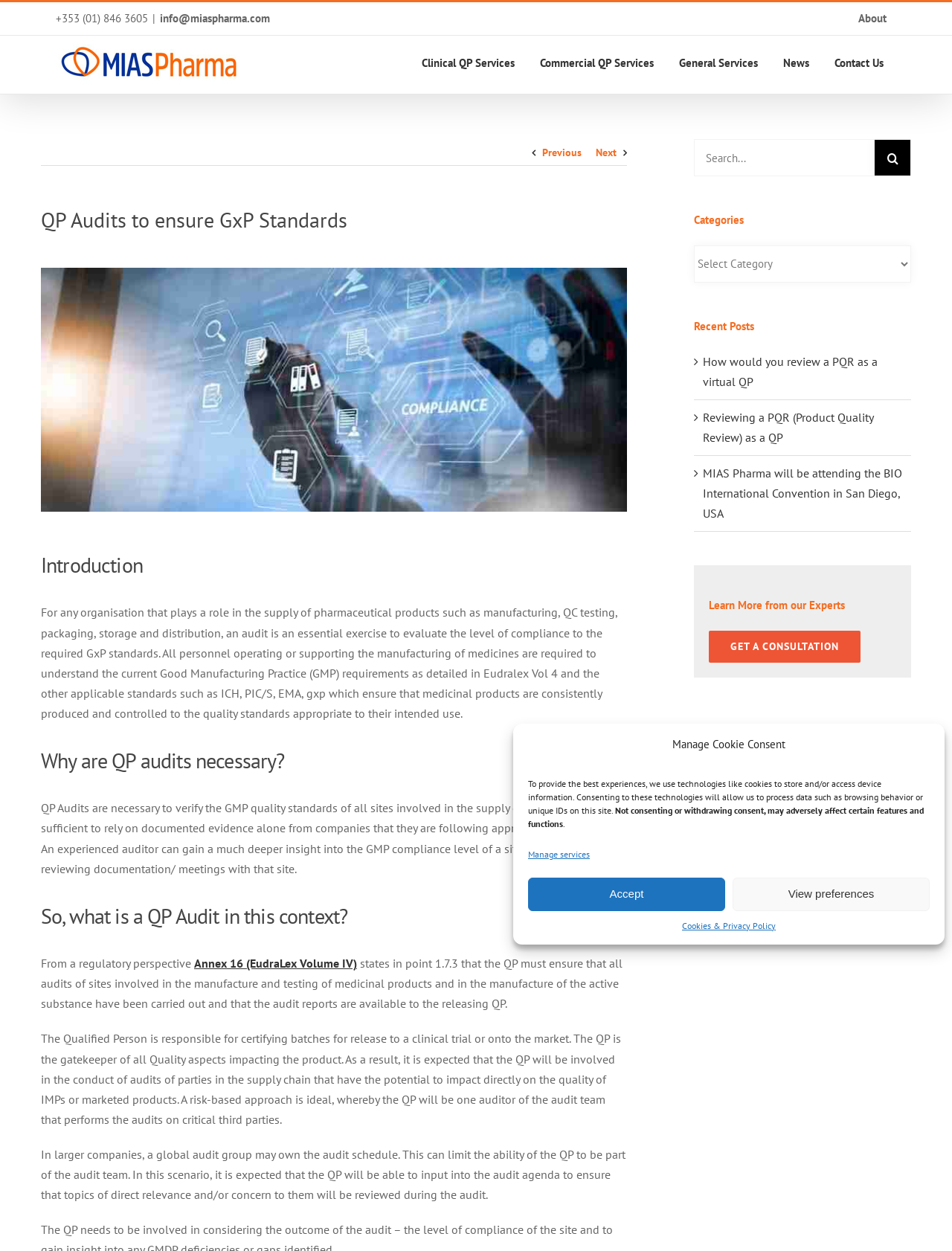Locate the bounding box coordinates of the clickable region to complete the following instruction: "Contact MIAS Pharma via email."

[0.168, 0.009, 0.284, 0.02]